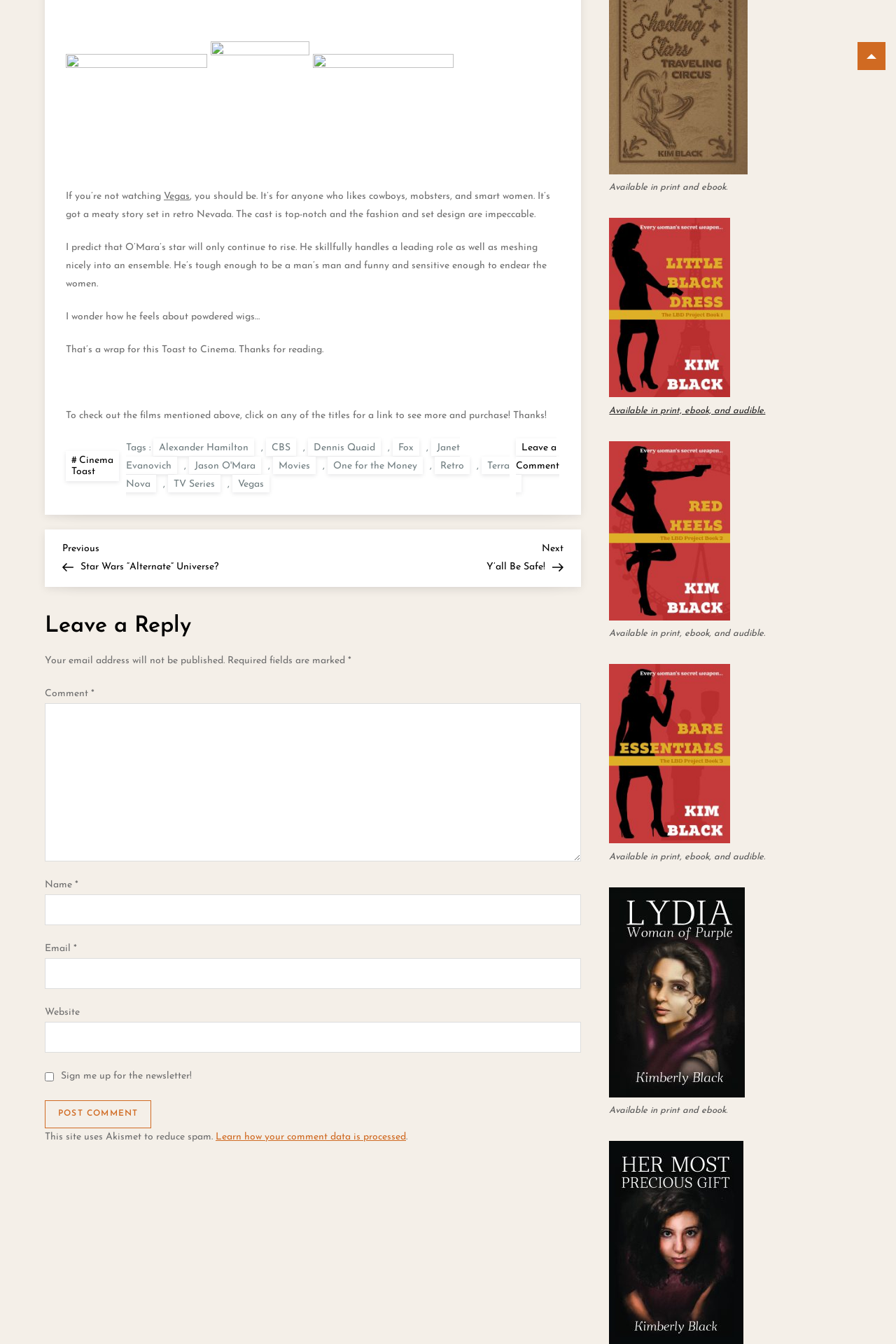Determine the bounding box coordinates of the element's region needed to click to follow the instruction: "Post a comment". Provide these coordinates as four float numbers between 0 and 1, formatted as [left, top, right, bottom].

[0.05, 0.819, 0.169, 0.839]